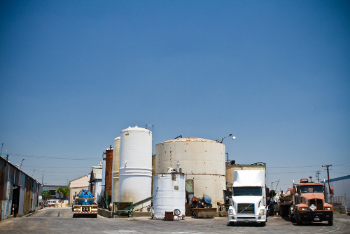What is the color of the truck in the foreground?
Utilize the image to construct a detailed and well-explained answer.

The caption describes the scene, mentioning that the white truck appears to be designed for transporting liquid waste, and it is parked prominently in the foreground.